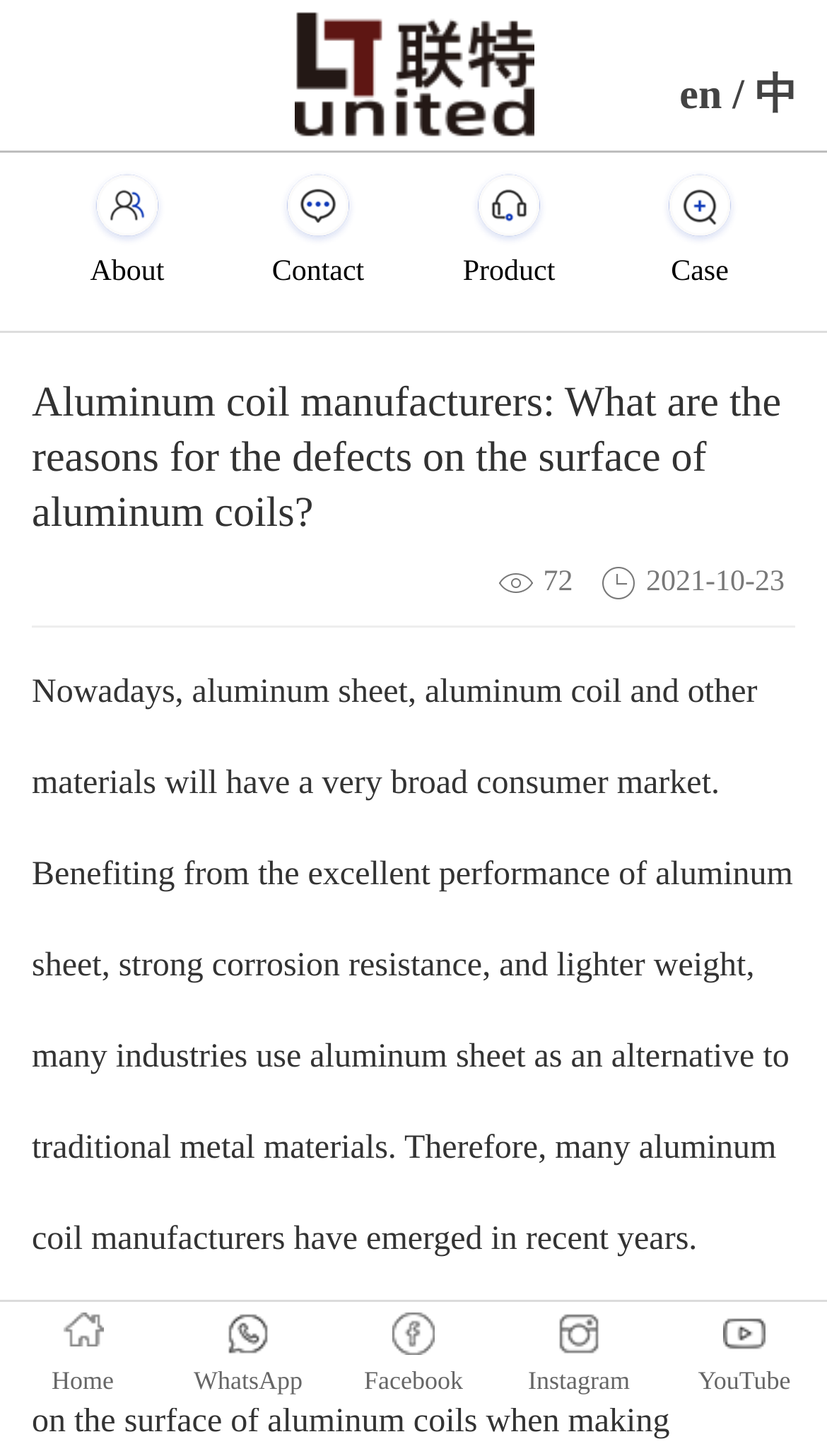Find the bounding box coordinates of the element to click in order to complete the given instruction: "Click the 'Product' link."

[0.5, 0.131, 0.731, 0.205]